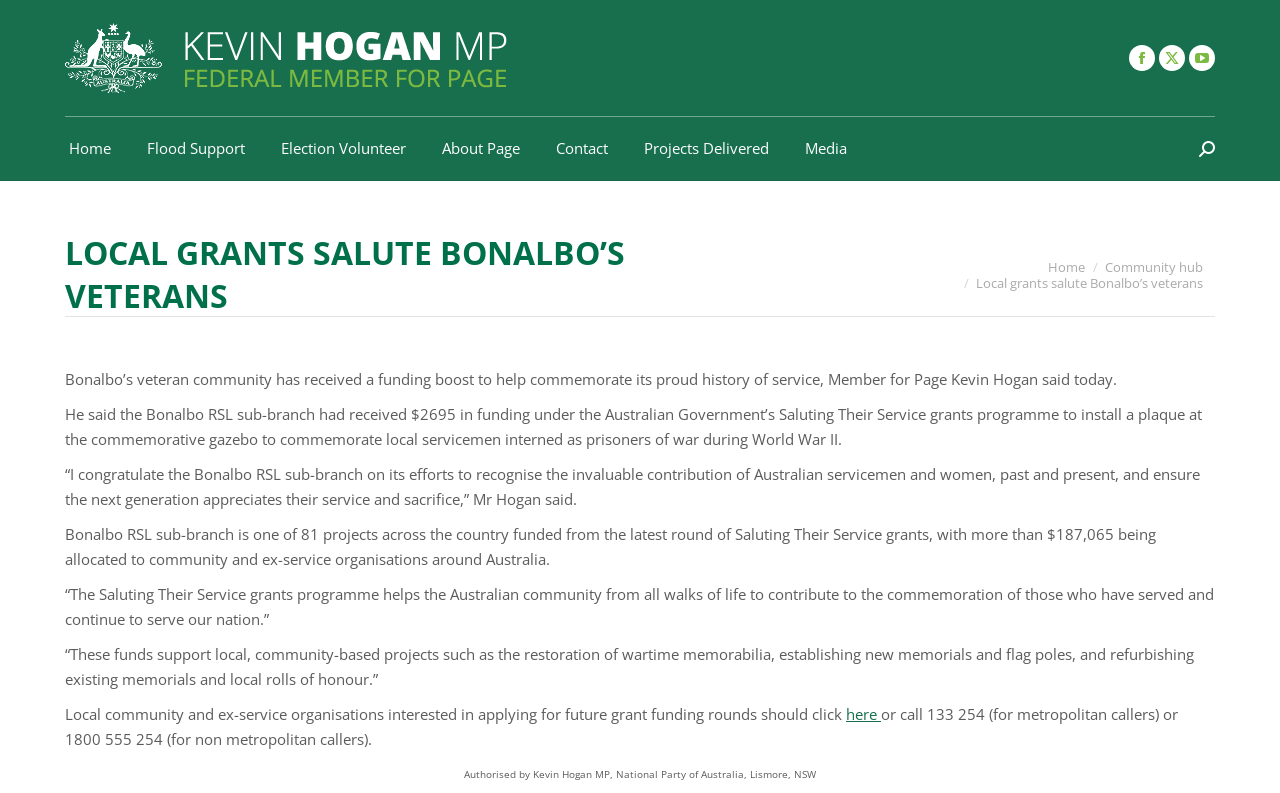Locate the bounding box coordinates of the area where you should click to accomplish the instruction: "Go to the Home page".

[0.051, 0.17, 0.09, 0.204]